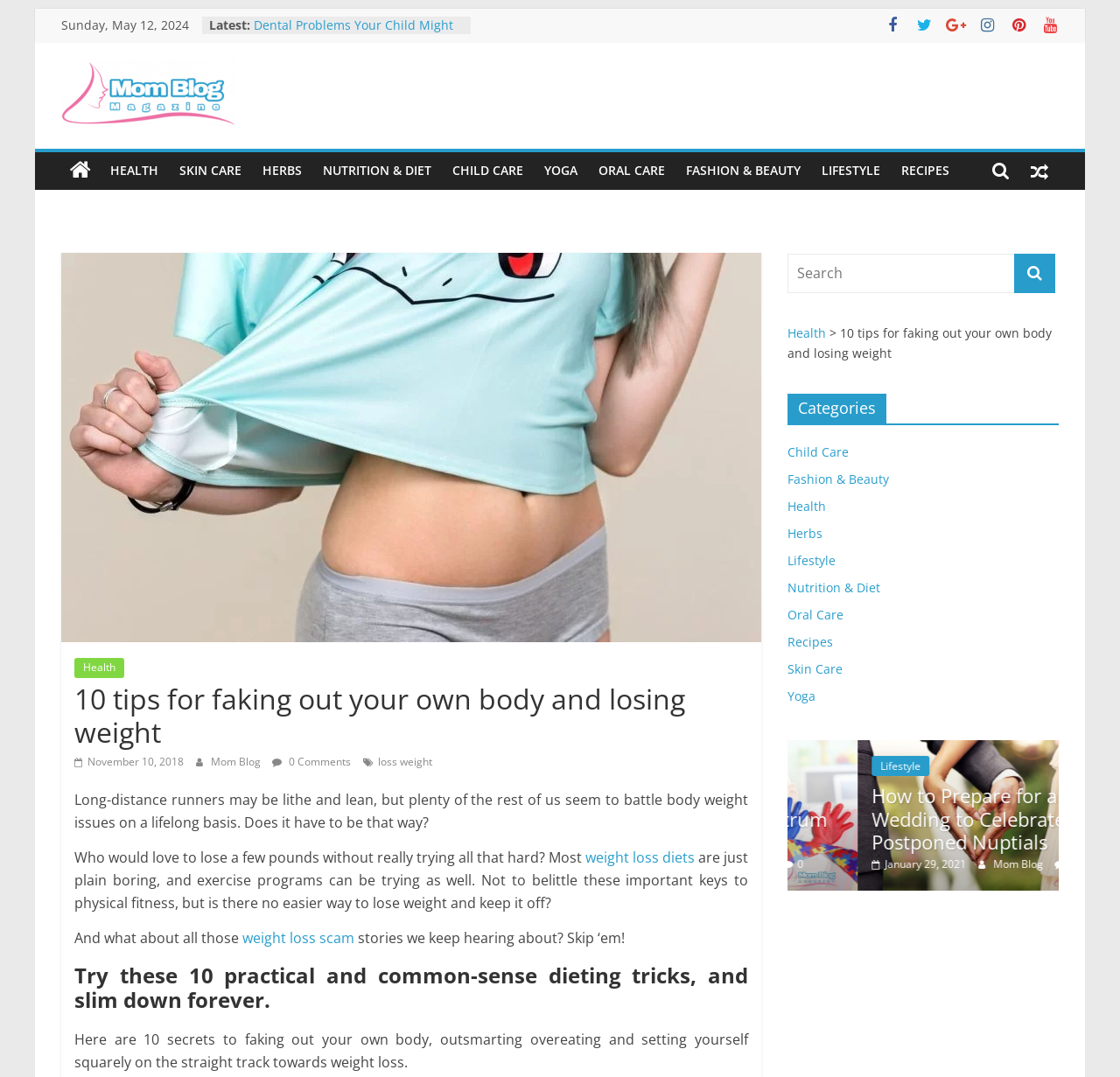Find the bounding box coordinates for the UI element that matches this description: "Site Map".

None